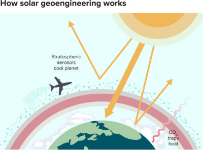Provide your answer in one word or a succinct phrase for the question: 
What is the purpose of redirecting sunlight in solar geoengineering?

reduce warming